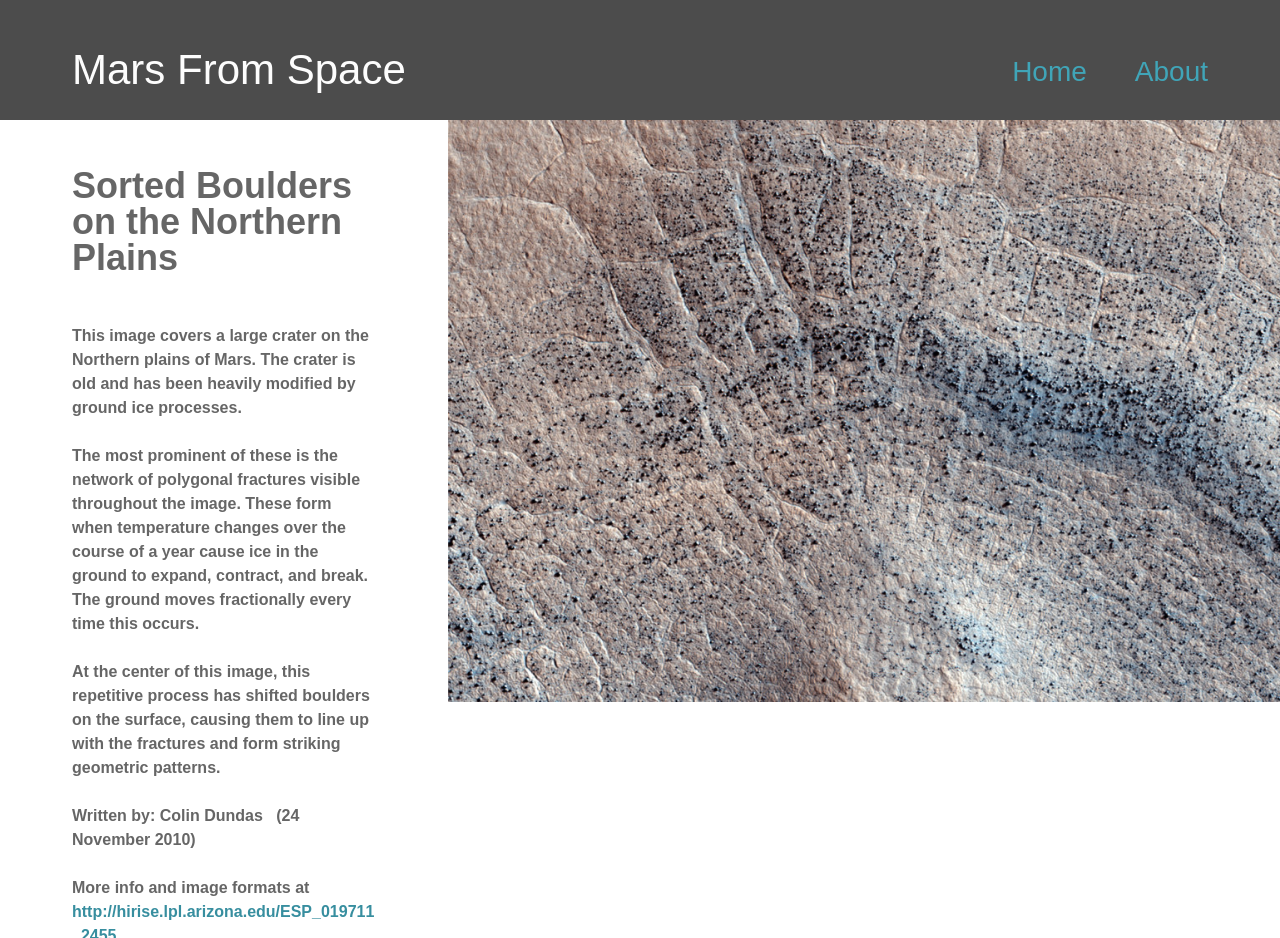What causes the polygonal fractures?
Using the image provided, answer with just one word or phrase.

Temperature changes